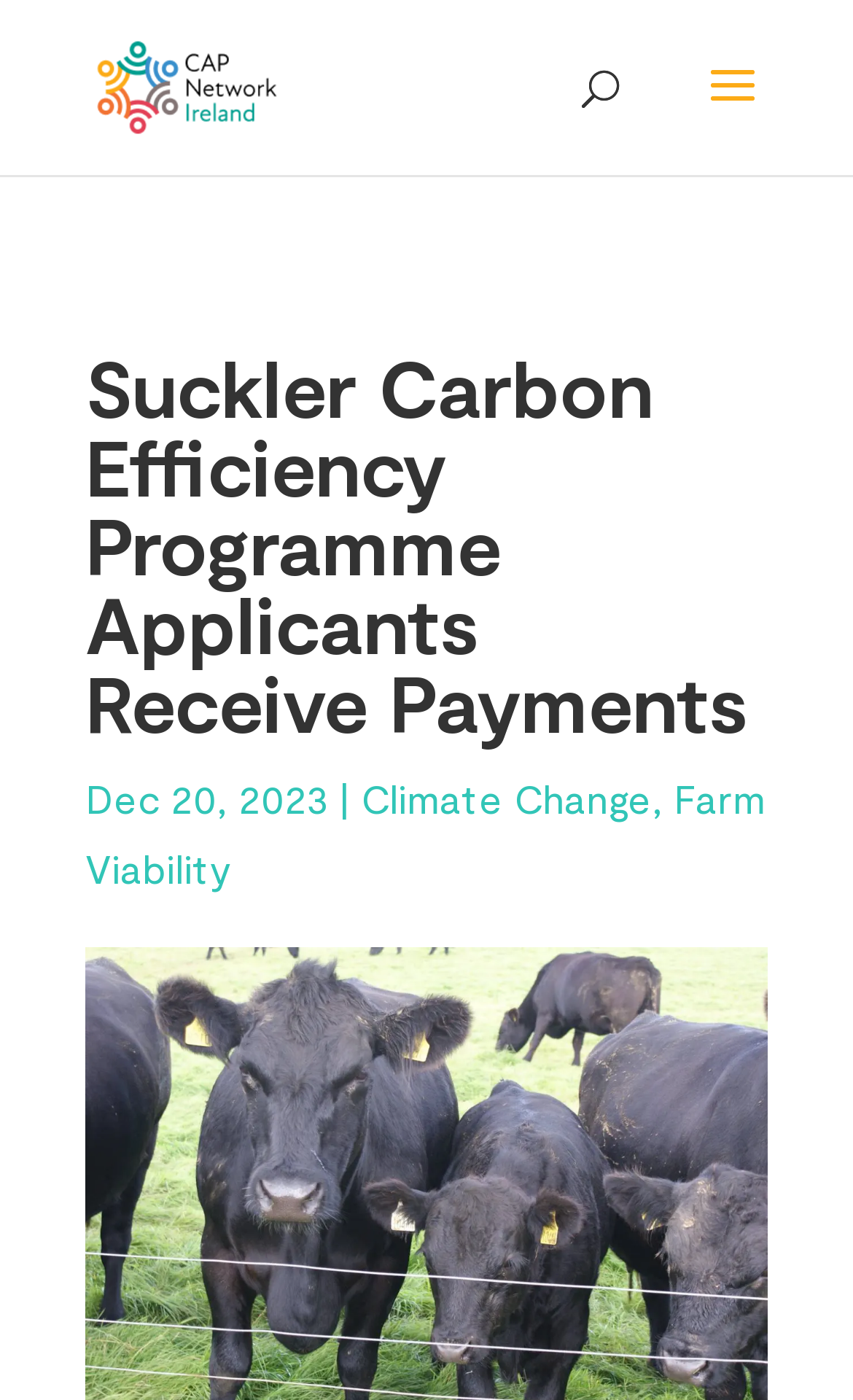Specify the bounding box coordinates (top-left x, top-left y, bottom-right x, bottom-right y) of the UI element in the screenshot that matches this description: alt="CAP Network Ireland"

[0.113, 0.039, 0.326, 0.077]